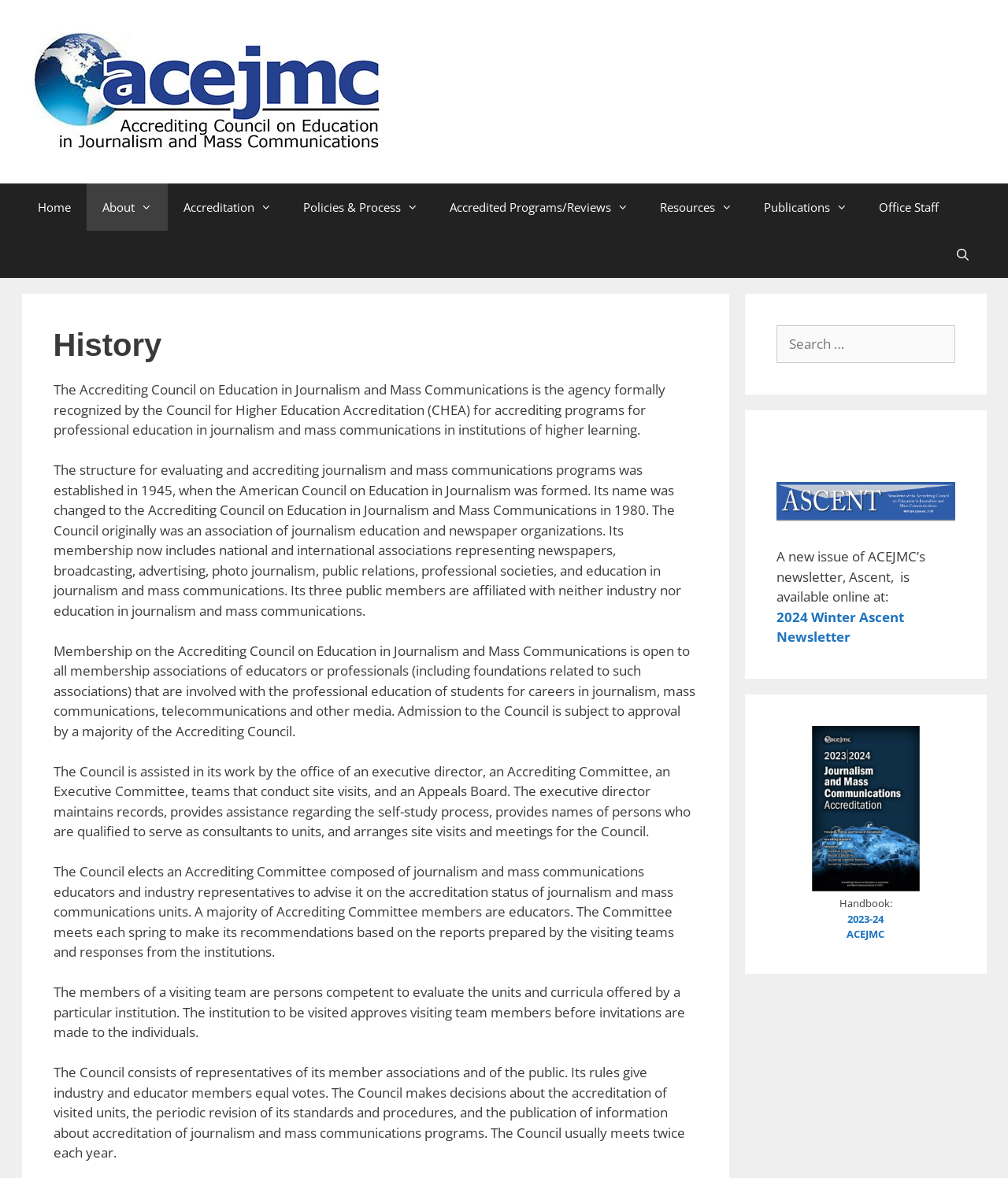Pinpoint the bounding box coordinates of the element you need to click to execute the following instruction: "Open the search bar". The bounding box should be represented by four float numbers between 0 and 1, in the format [left, top, right, bottom].

[0.932, 0.196, 0.979, 0.236]